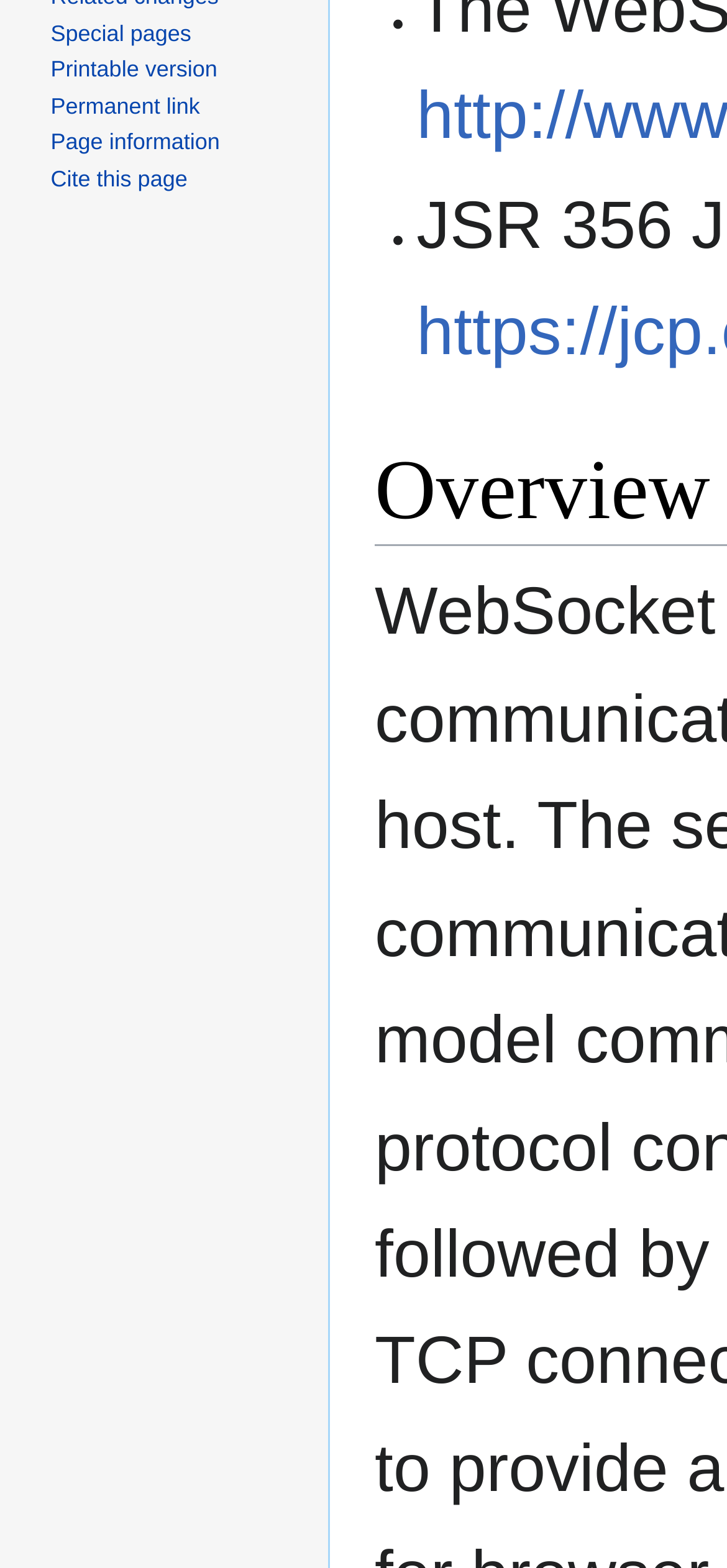Provide the bounding box coordinates of the HTML element described by the text: "Printable version". The coordinates should be in the format [left, top, right, bottom] with values between 0 and 1.

[0.07, 0.036, 0.299, 0.052]